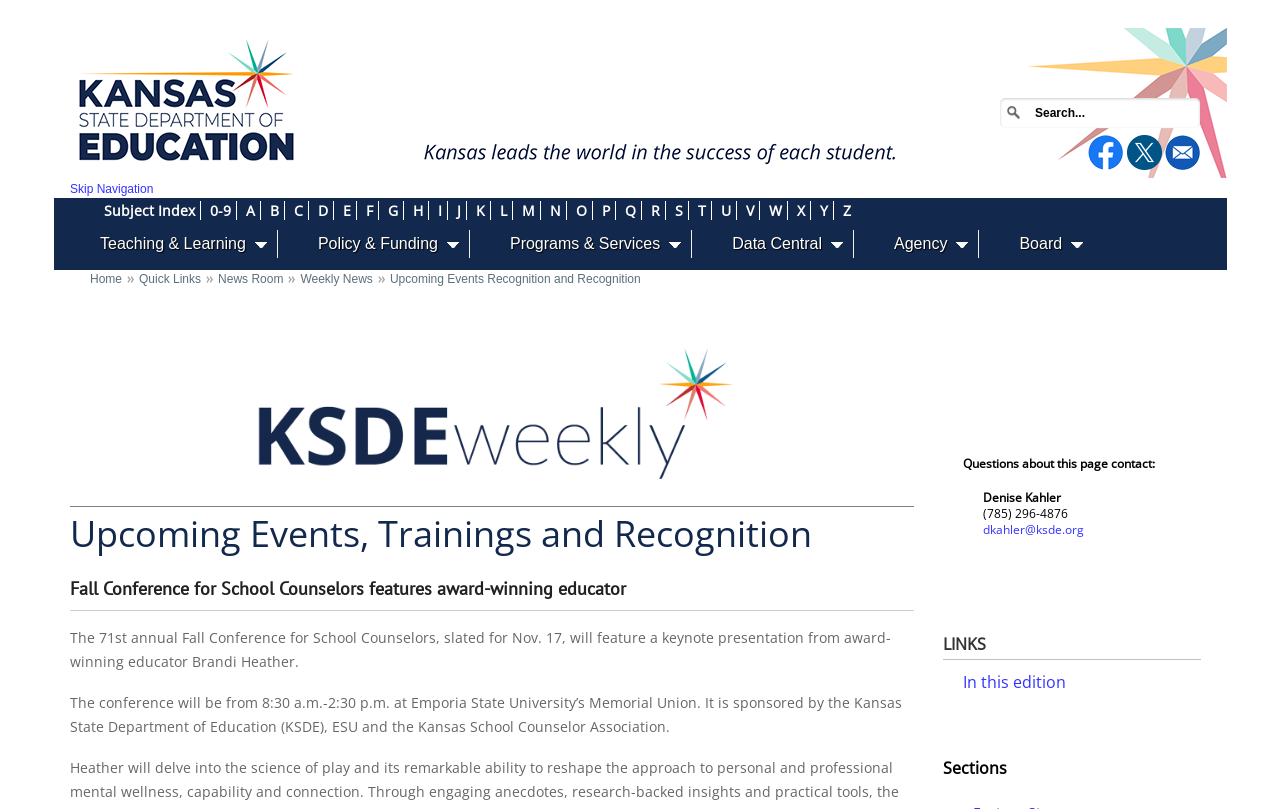Look at the image and answer the question in detail:
What is the location of the Fall Conference for School Counselors?

The answer can be found in the paragraph that describes the Fall Conference for School Counselors, which states that the conference will be held at Emporia State University’s Memorial Union.